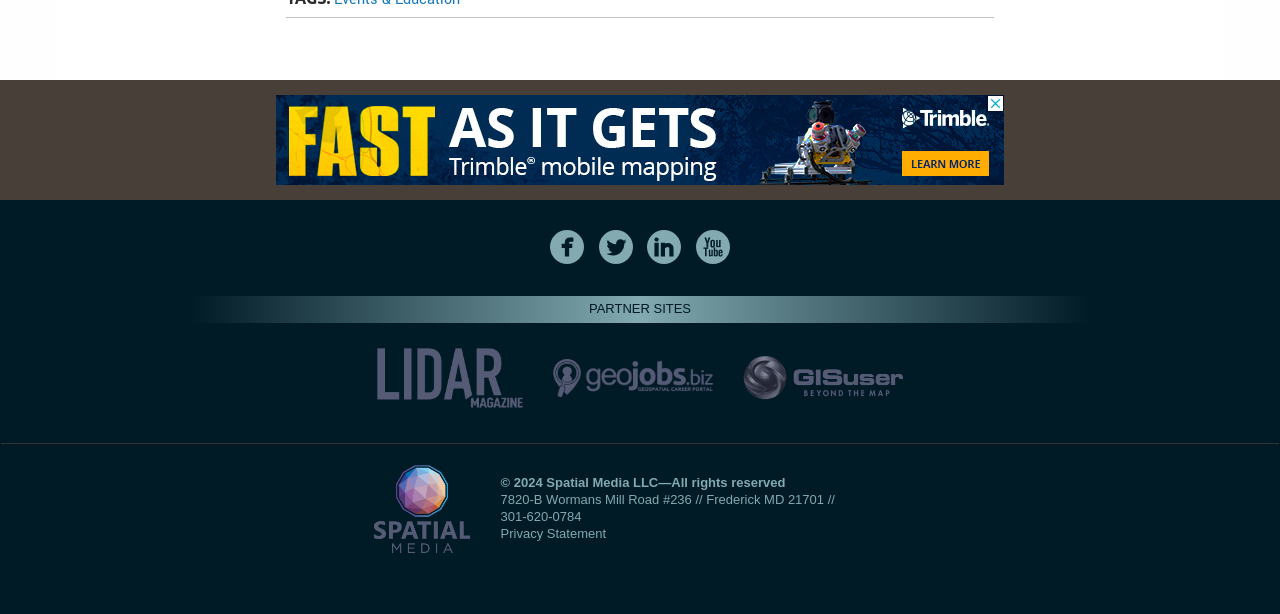Give a concise answer of one word or phrase to the question: 
What is the name of the first partner site?

LIDAR Magazine